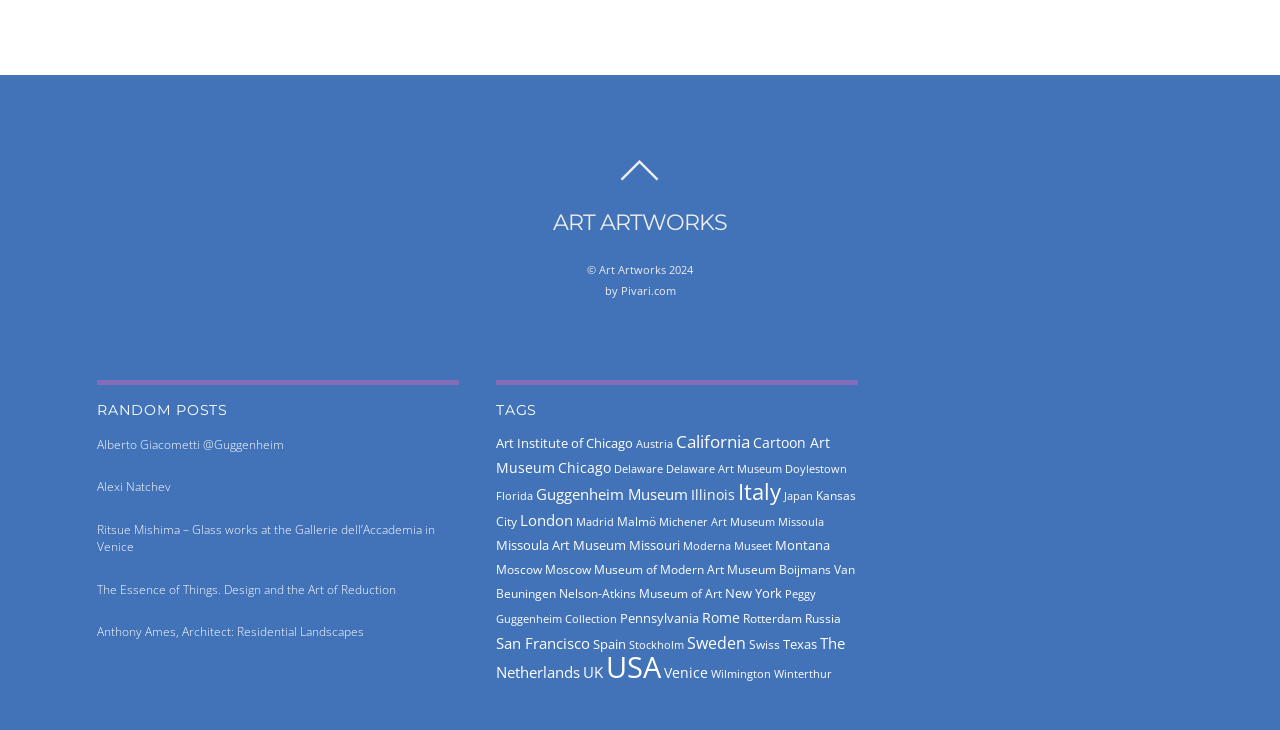Please find the bounding box coordinates of the section that needs to be clicked to achieve this instruction: "visit Venice artworks".

[0.519, 0.908, 0.553, 0.934]